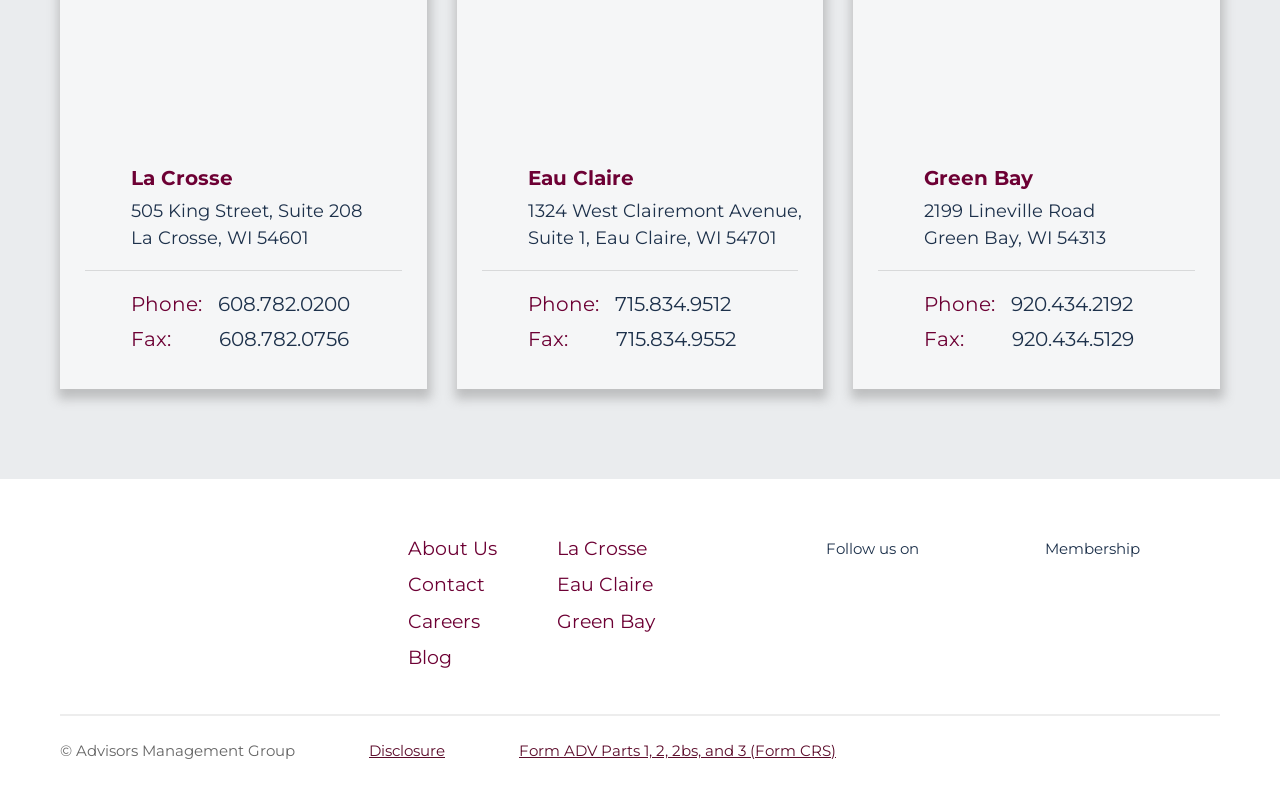Find the bounding box coordinates for the element that must be clicked to complete the instruction: "Click on About Us". The coordinates should be four float numbers between 0 and 1, indicated as [left, top, right, bottom].

[0.319, 0.676, 0.388, 0.705]